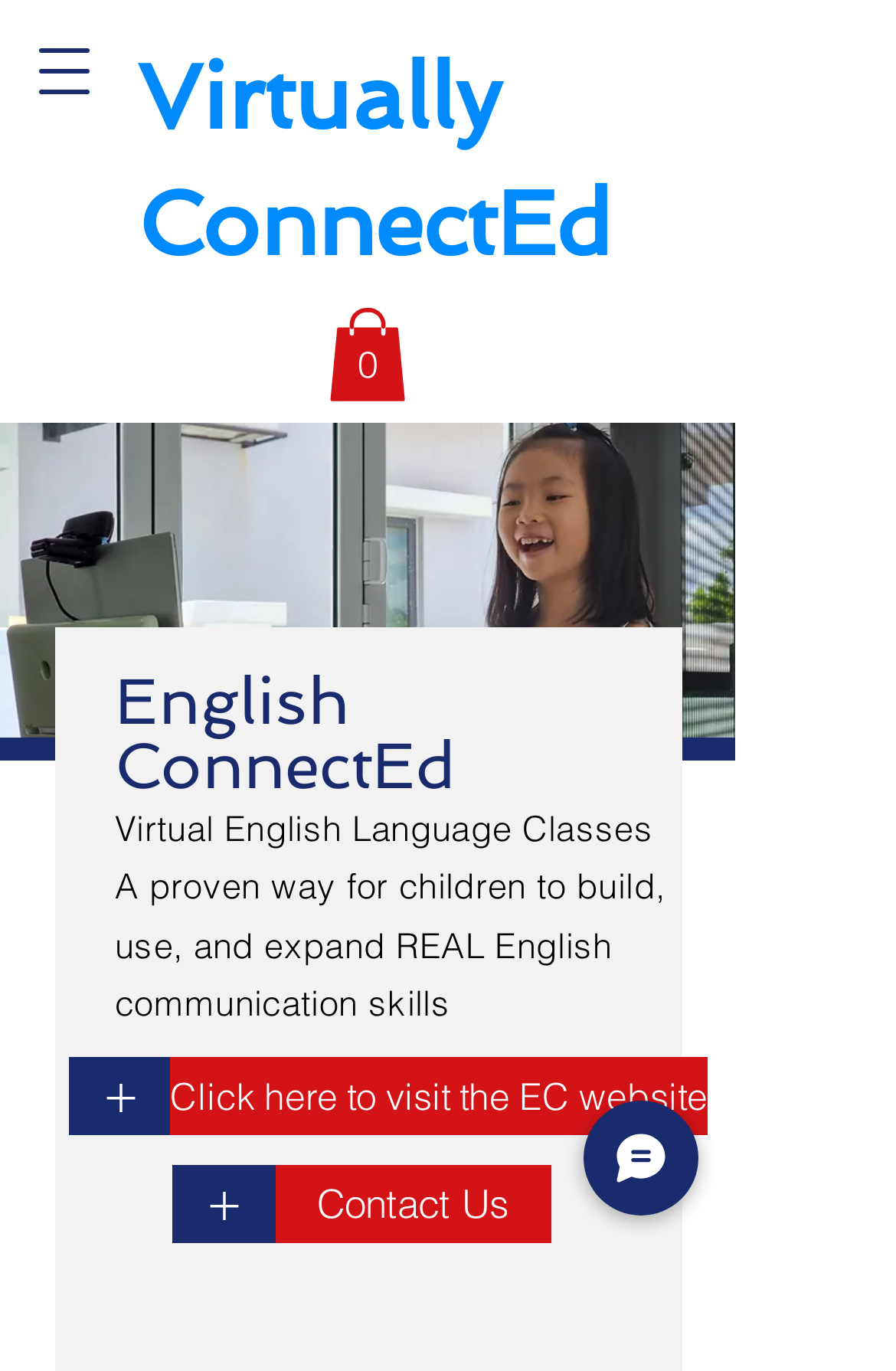Can you find the bounding box coordinates for the UI element given this description: "Accept"? Provide the coordinates as four float numbers between 0 and 1: [left, top, right, bottom].

None